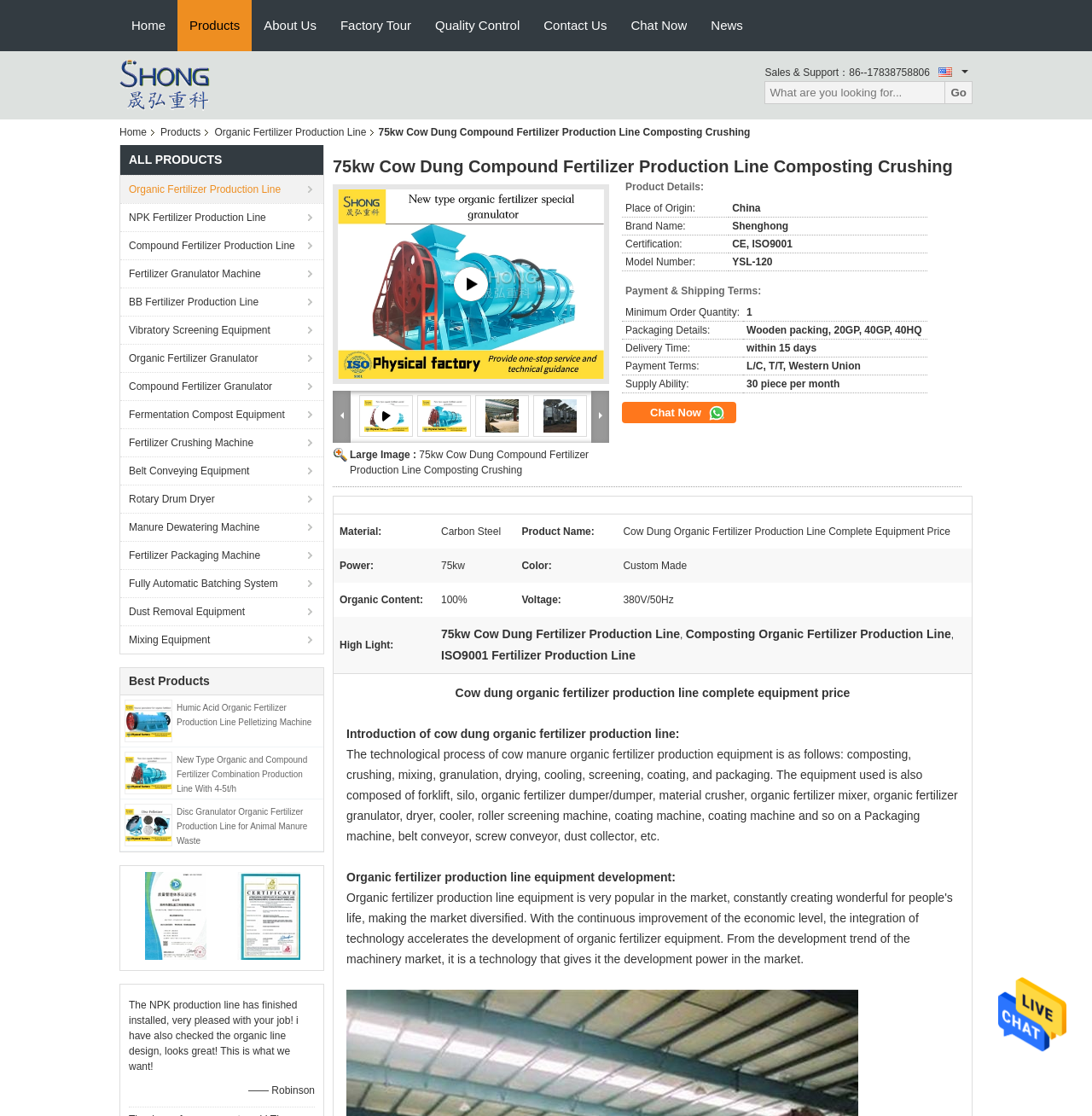Provide the bounding box coordinates for the UI element that is described as: "Fertilizer Packaging Machine".

[0.11, 0.485, 0.296, 0.51]